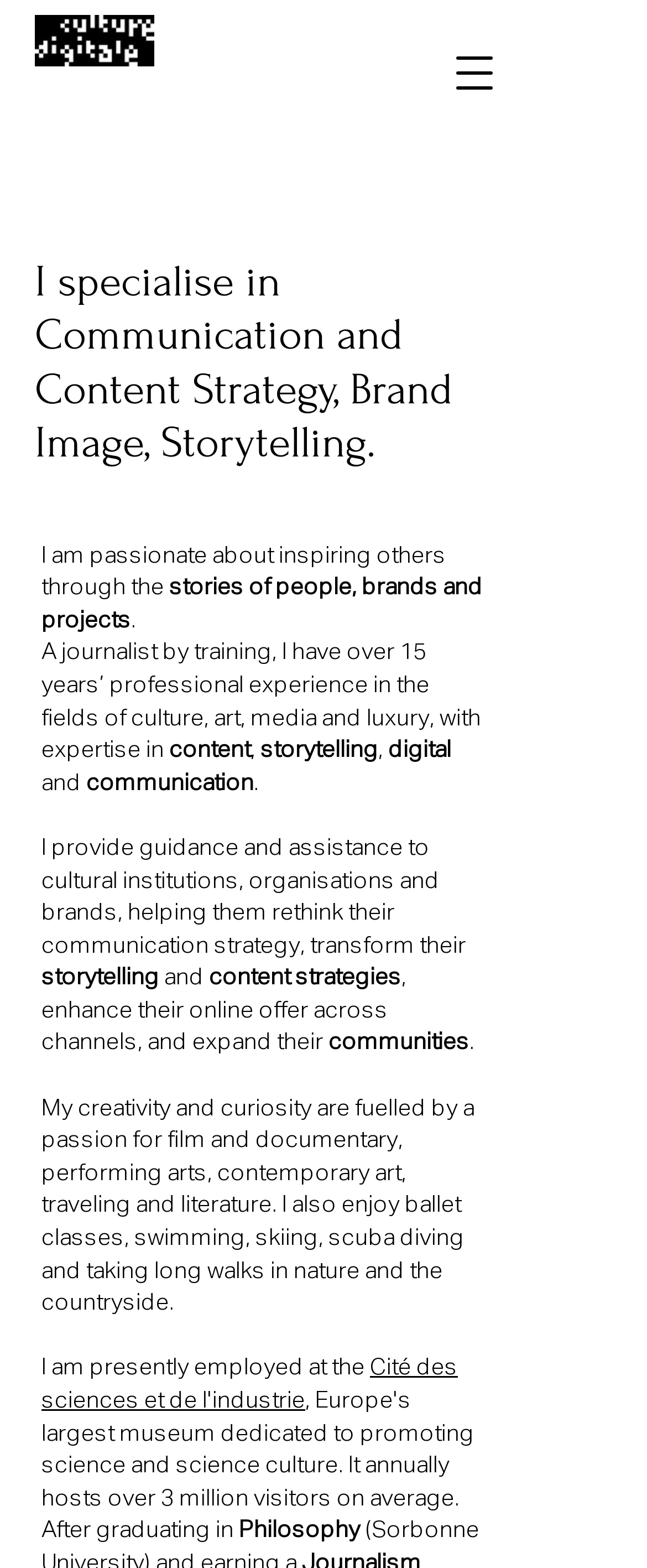What is the author's current employer?
Kindly offer a detailed explanation using the data available in the image.

The author mentions being presently employed at the Cité des sciences et de l'industrie, which is a science museum in Paris.